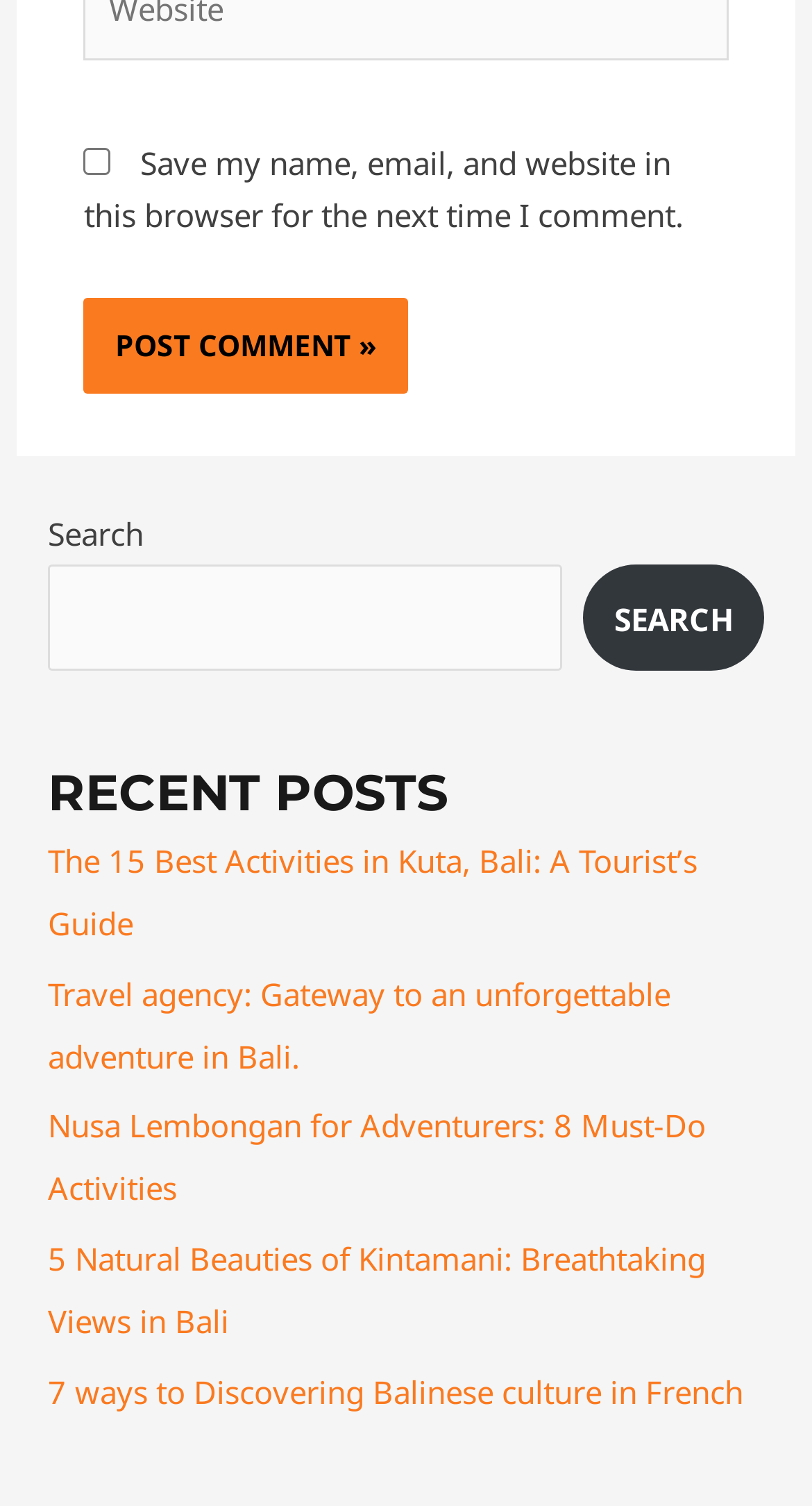Identify the bounding box coordinates of the area that should be clicked in order to complete the given instruction: "Check the box to save your information". The bounding box coordinates should be four float numbers between 0 and 1, i.e., [left, top, right, bottom].

[0.103, 0.098, 0.136, 0.116]